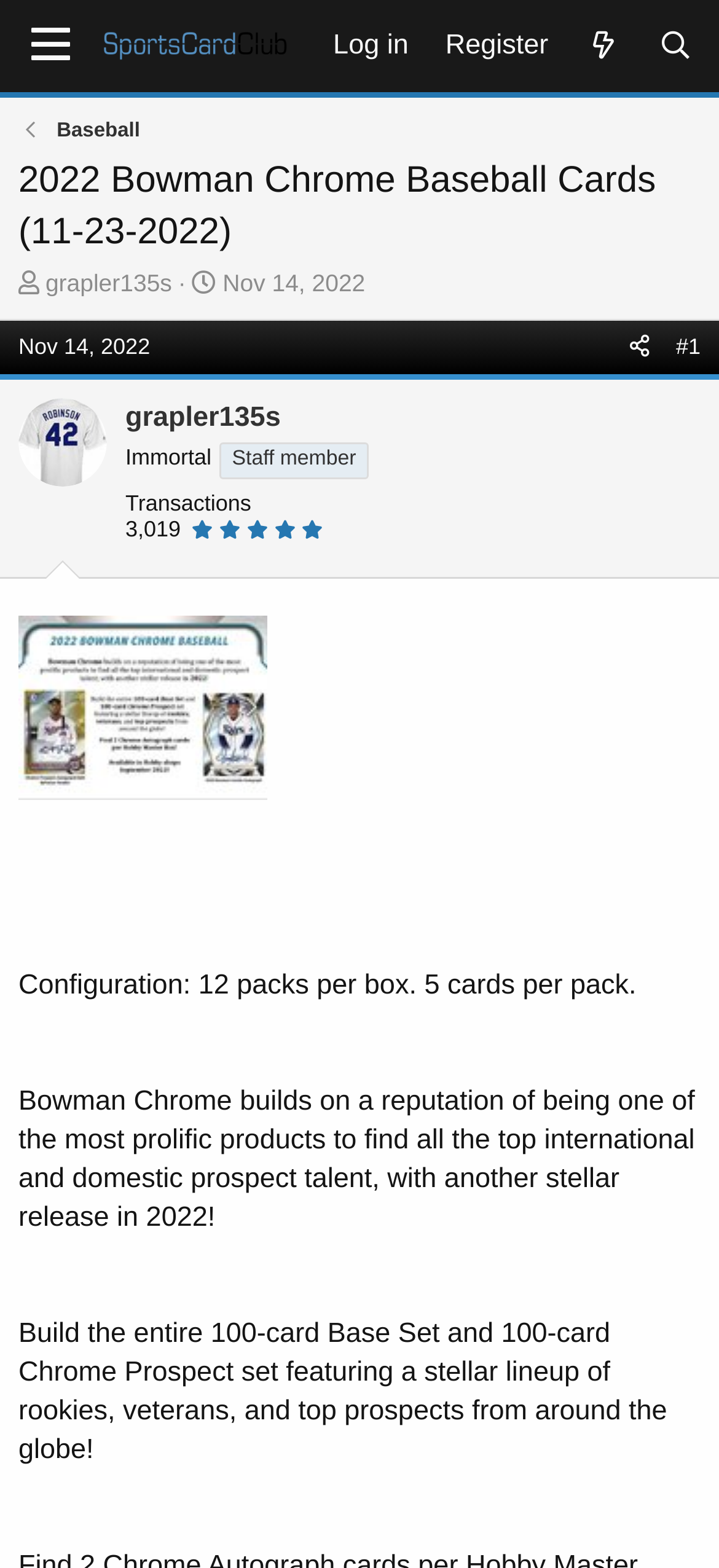What is the purpose of Bowman Chrome?
Offer a detailed and full explanation in response to the question.

I inferred the answer from the StaticText element that says 'Bowman Chrome builds on a reputation of being one of the most prolific products to find all the top international and domestic prospect talent...' which describes the purpose of Bowman Chrome.